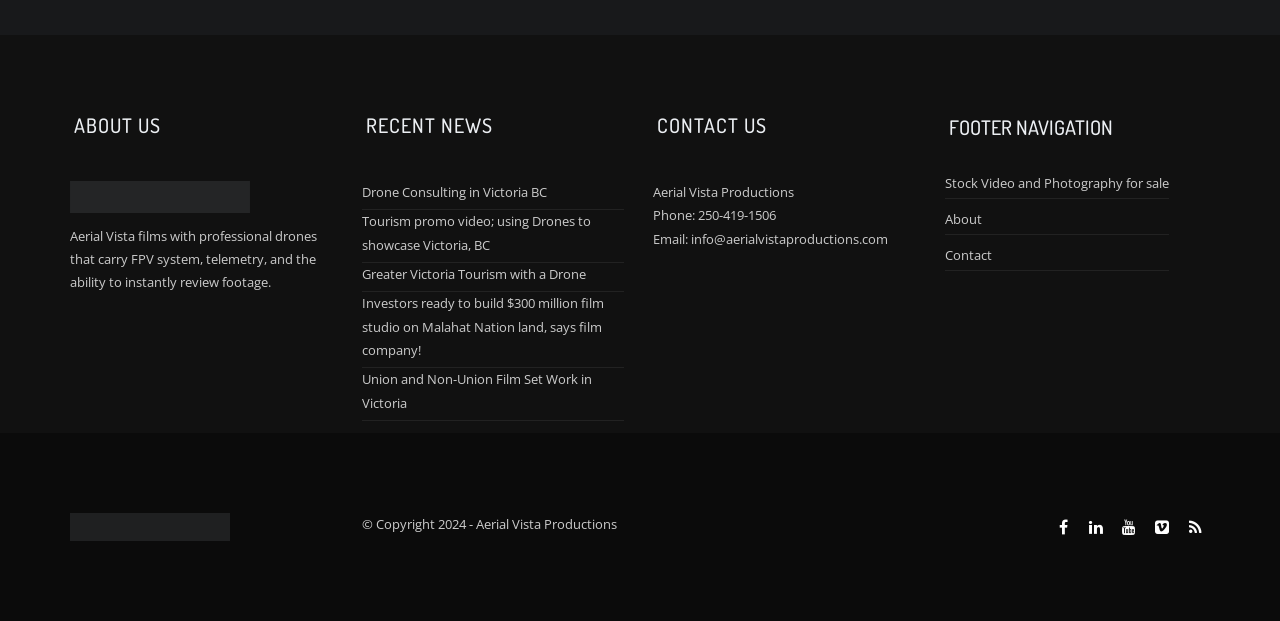Please give a succinct answer using a single word or phrase:
How many social media links are there?

5